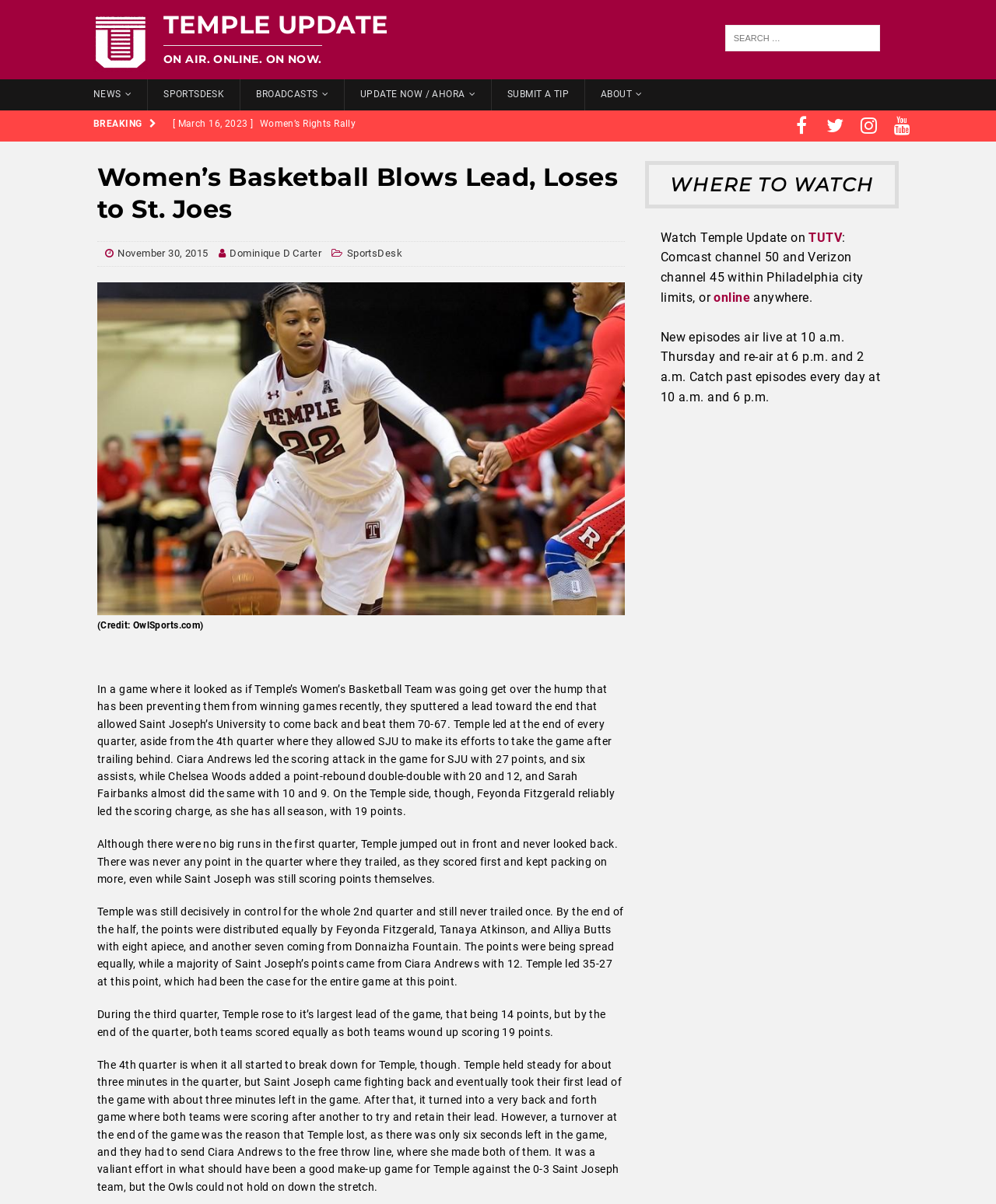Please identify the bounding box coordinates of the element's region that should be clicked to execute the following instruction: "Watch Temple Update on TUTV". The bounding box coordinates must be four float numbers between 0 and 1, i.e., [left, top, right, bottom].

[0.812, 0.191, 0.845, 0.203]